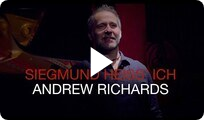Explain the details of the image comprehensively.

The image features Andrew Richards, an acclaimed American heldentenor, performing passionately on stage. His dynamic presence is enhanced by the background, which suggests a dramatic and engaging opera setting. The text overlay reads "SIEGMUND HEIß ICH ANDREW RICHARDS," indicating his role as Siegmund, a significant character from Wagner's "Die Walküre." Richards is recognized for his powerful vocal performances and has graced several prestigious opera houses around the world, including the Metropolitan Opera and Royal Opera House. This moment captures the intensity and artistry that define his exceptional career in opera.